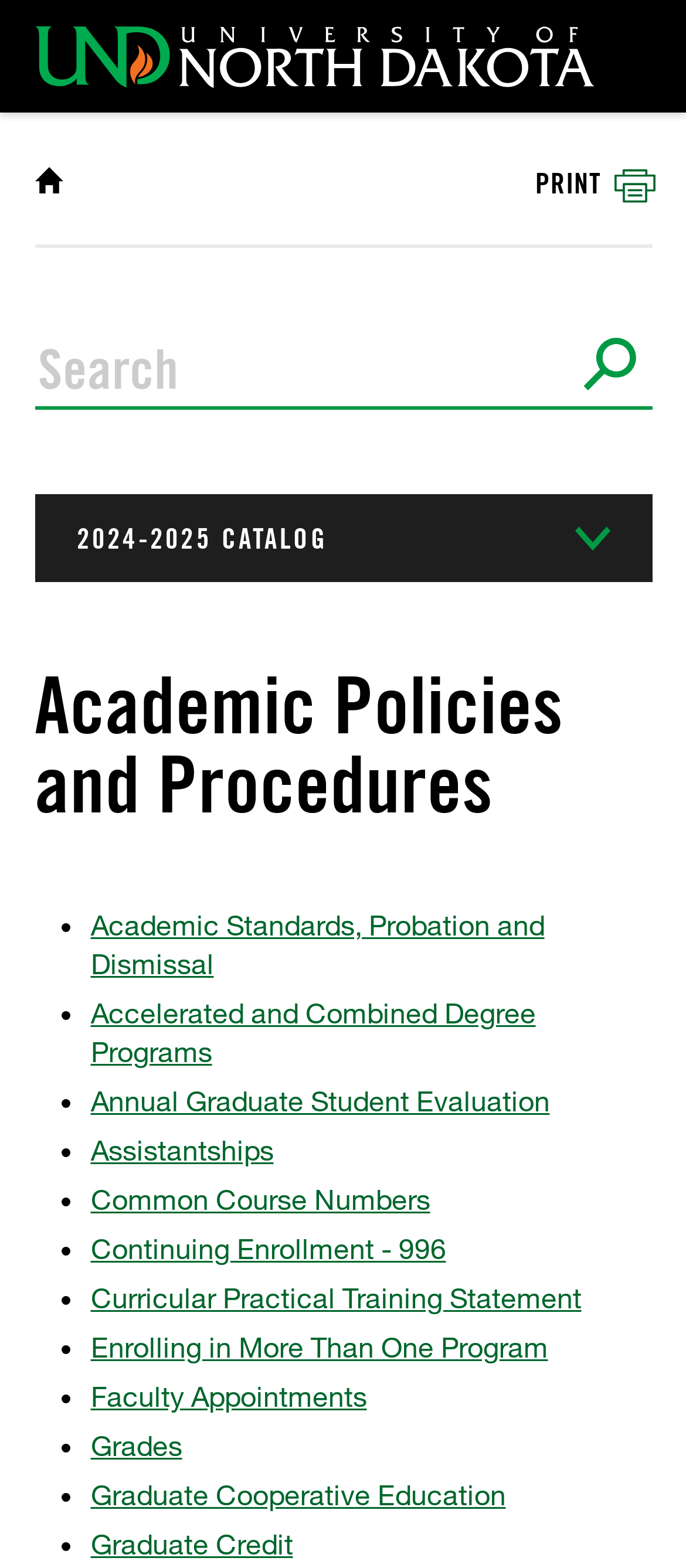How many links are there in the breadcrumbs navigation?
Provide a well-explained and detailed answer to the question.

I counted the links in the breadcrumbs navigation section, which is located at the top of the webpage, and found only one link, 'Catalog Home'.